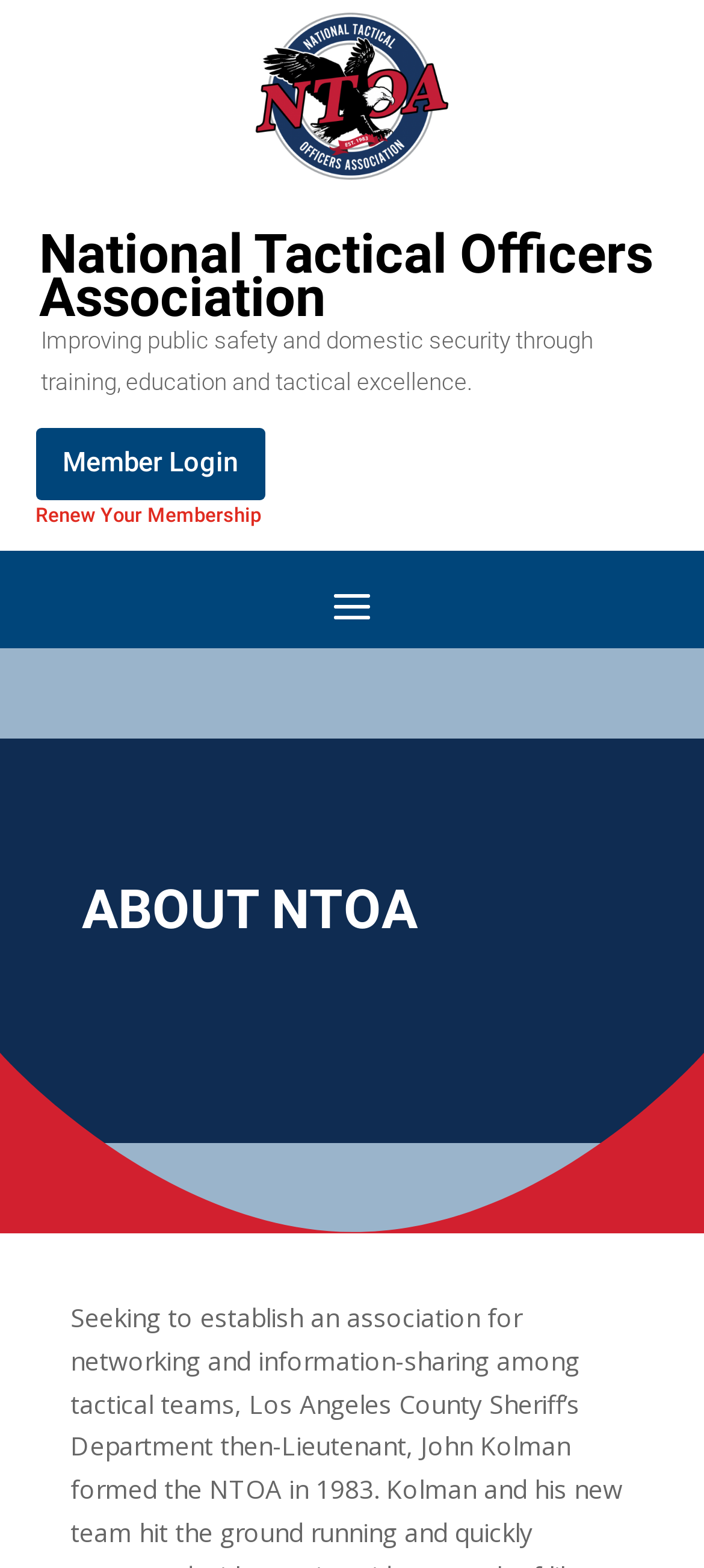Use a single word or phrase to answer the question:
How many links are there at the top of the page?

2